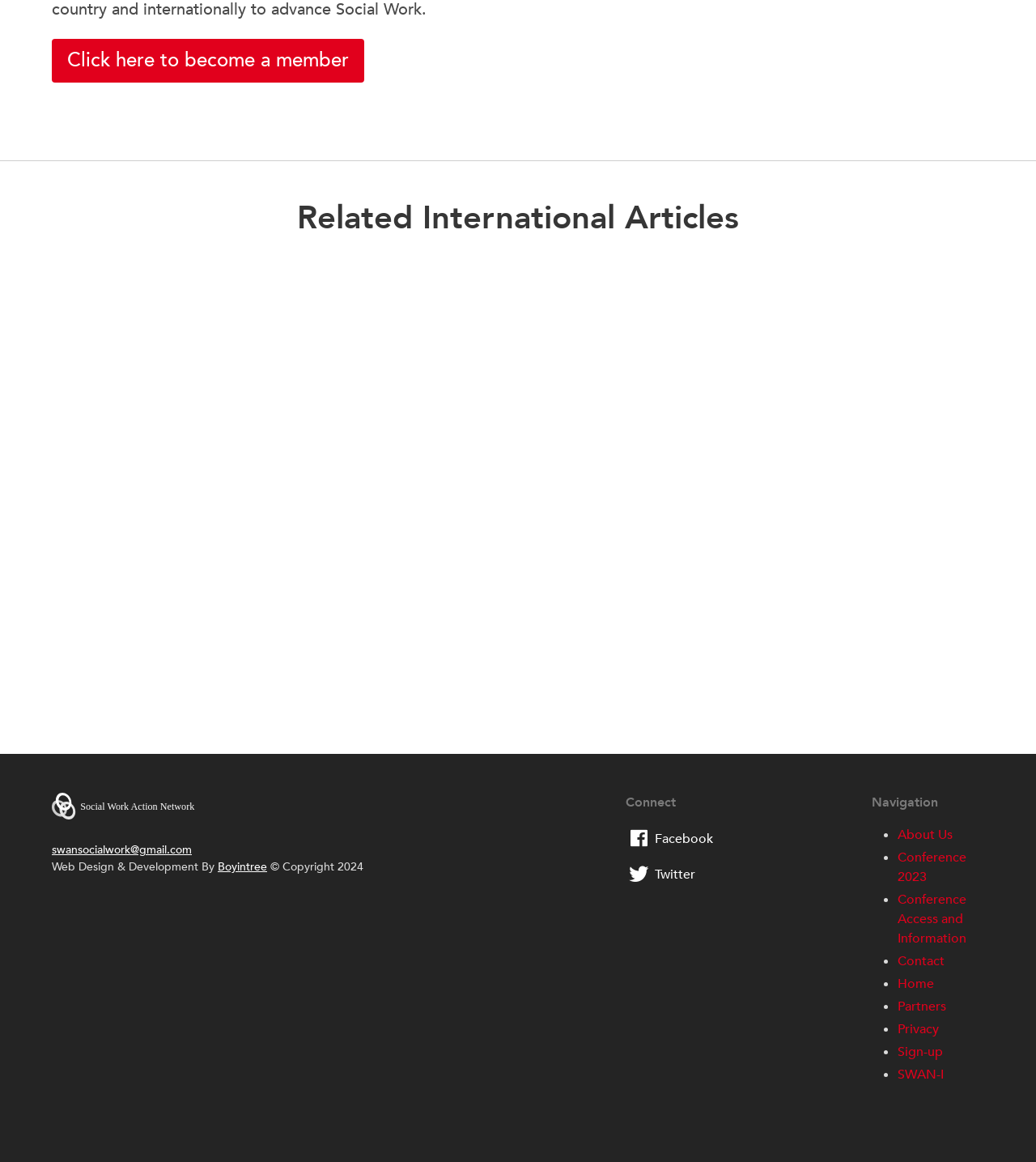What is the purpose of the 'Click here to become a member' button?
Please respond to the question with a detailed and thorough explanation.

The 'Click here to become a member' button is a call-to-action element that invites users to join the organization or community. Its purpose is to encourage users to sign up or register to become a member, likely to access exclusive content, benefits, or services.